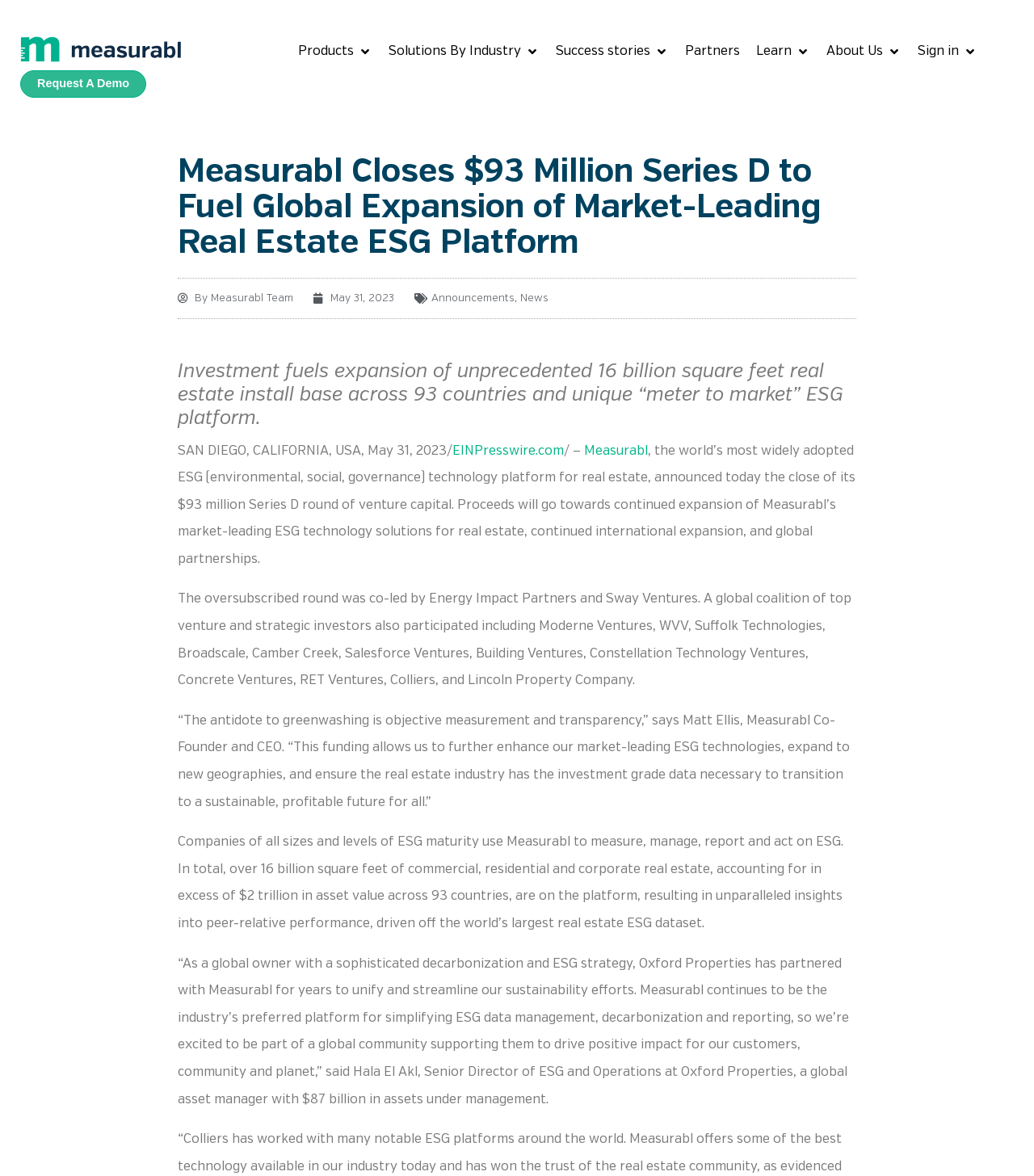Extract the top-level heading from the webpage and provide its text.

Measurabl Closes $93 Million Series D to Fuel Global Expansion of Market-Leading Real Estate ESG Platform